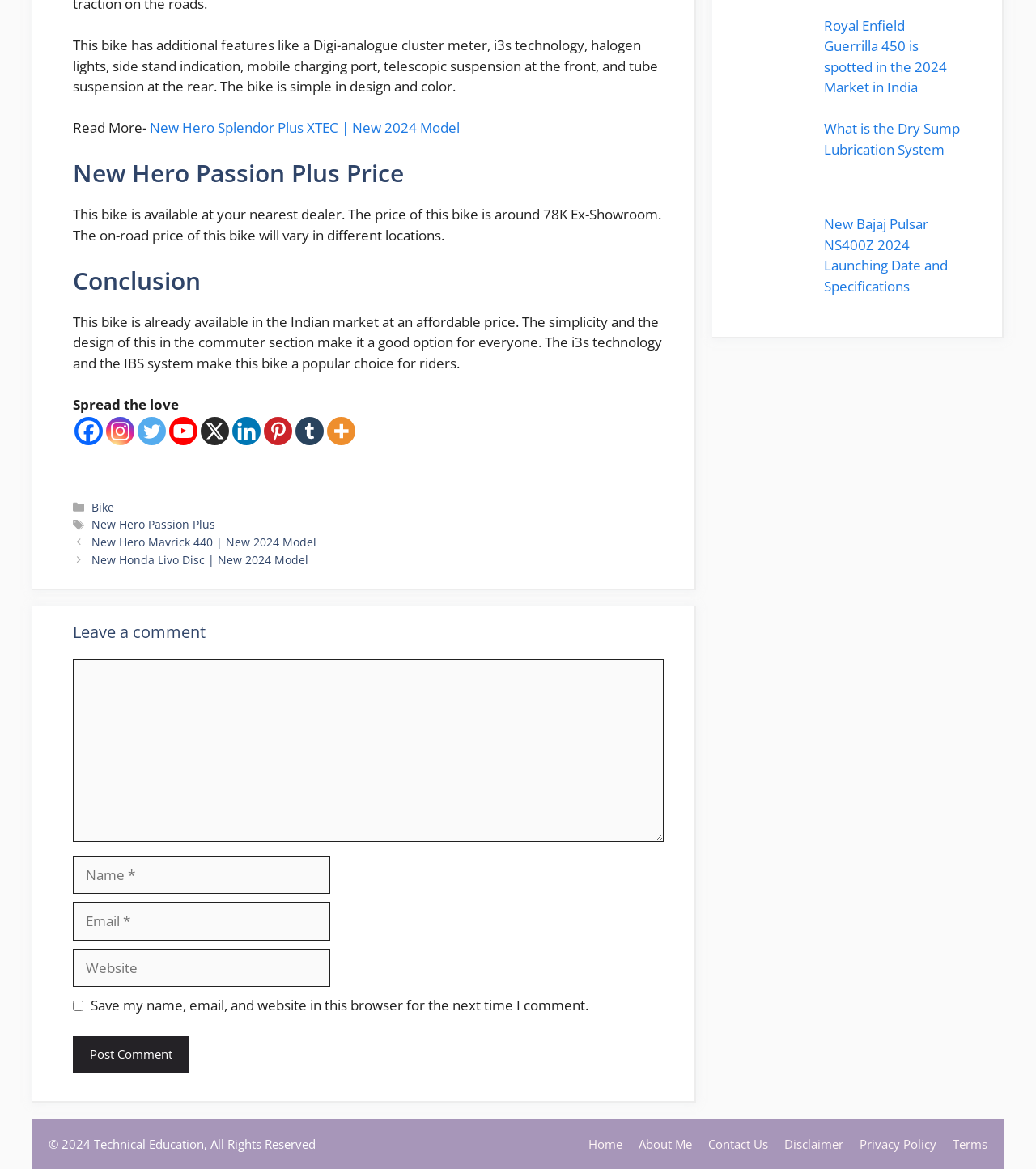Identify the bounding box coordinates of the region I need to click to complete this instruction: "Click on the Facebook link".

[0.072, 0.357, 0.099, 0.381]